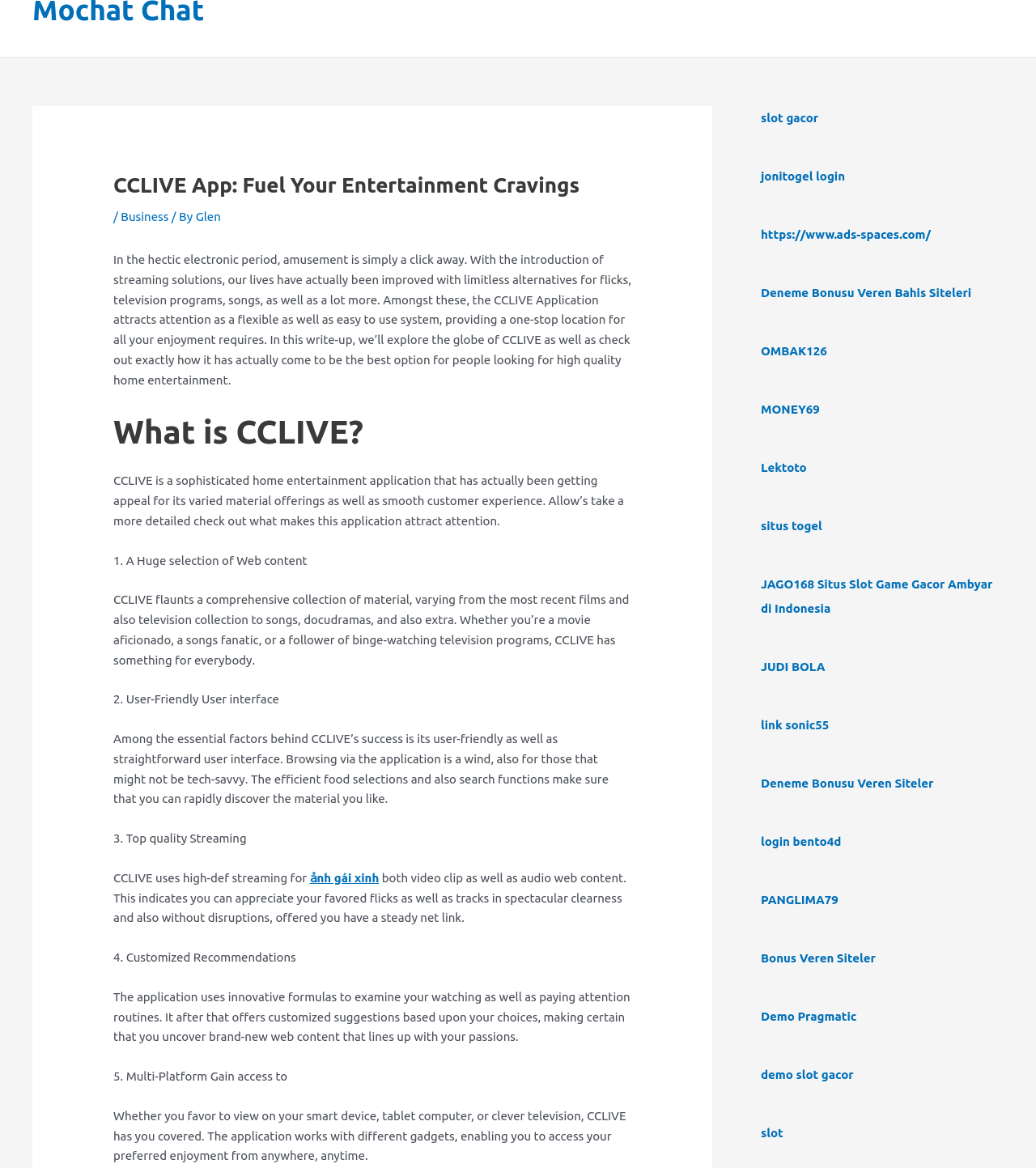Using the given element description, provide the bounding box coordinates (top-left x, top-left y, bottom-right x, bottom-right y) for the corresponding UI element in the screenshot: Deneme Bonusu Veren Bahis Siteleri

[0.734, 0.245, 0.938, 0.256]